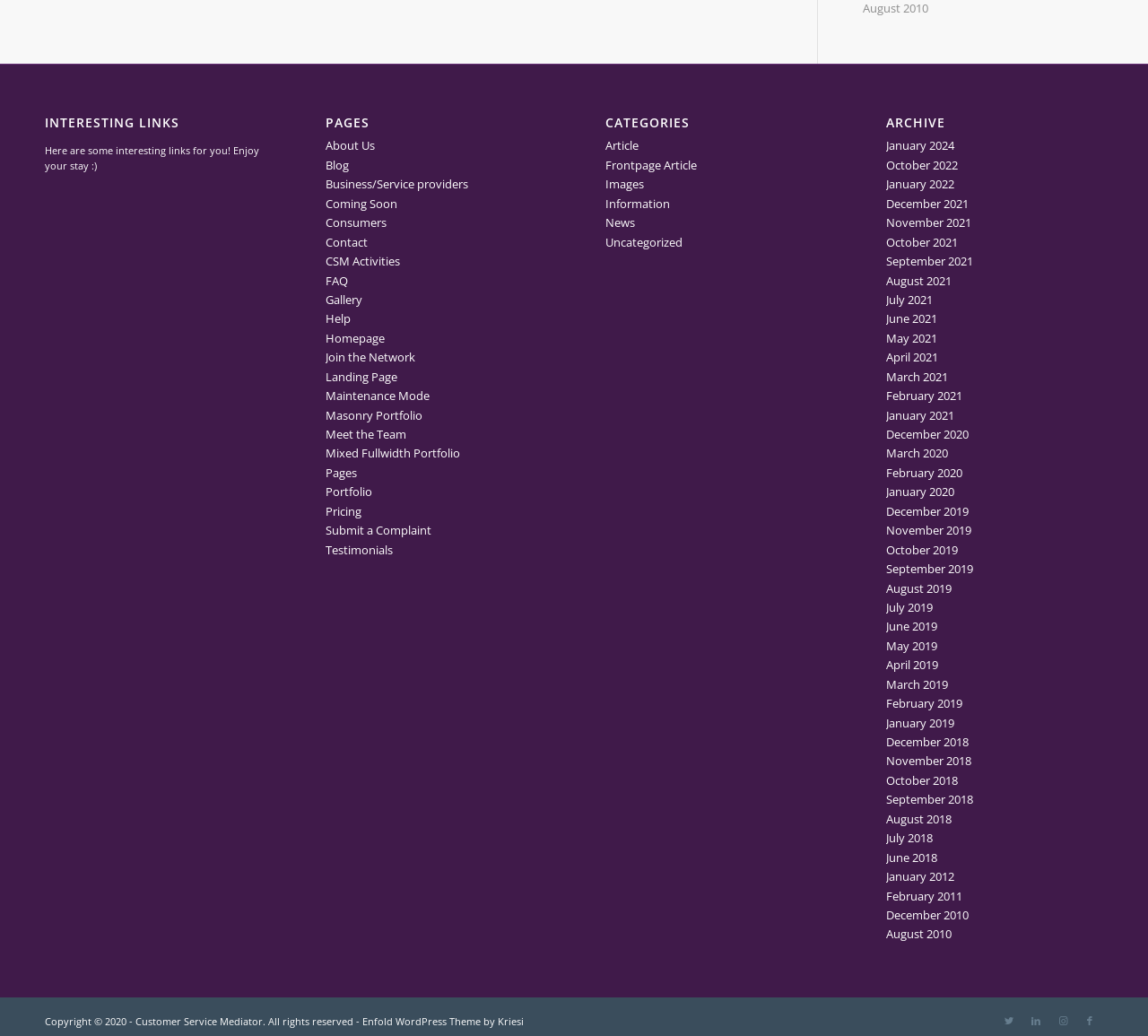What is the position of the link 'August 2010'?
Please respond to the question with a detailed and thorough explanation.

The link 'August 2010' has a bounding box coordinate of [0.752, 0.0, 0.809, 0.016], which indicates that it is located on the right side of the webpage, near the top.